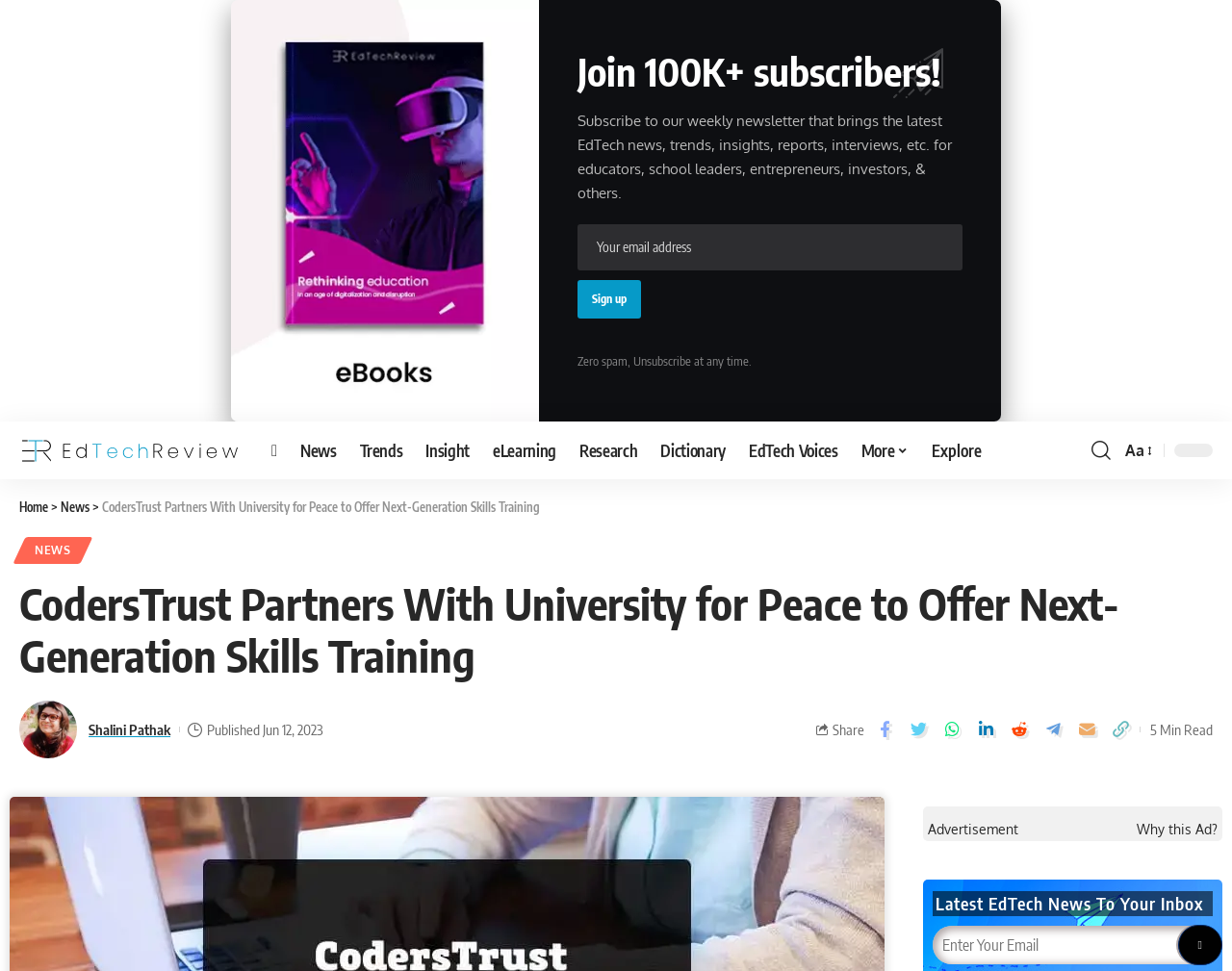Provide the bounding box coordinates of the HTML element described as: "title="EdTechReview"". The bounding box coordinates should be four float numbers between 0 and 1, i.e., [left, top, right, bottom].

[0.016, 0.0, 0.195, 0.059]